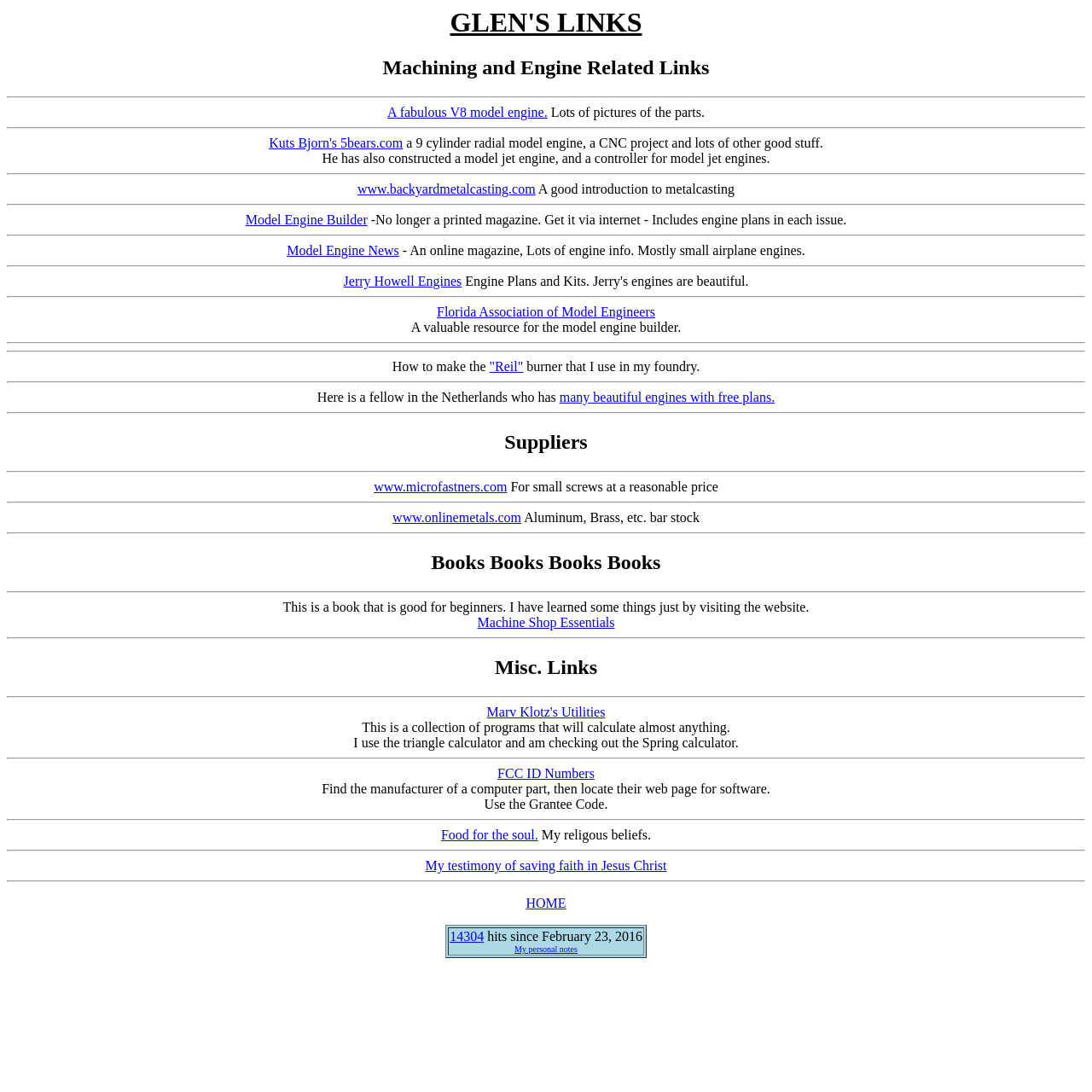Please predict the bounding box coordinates of the element's region where a click is necessary to complete the following instruction: "Click on the link to A fabulous V8 model engine.". The coordinates should be represented by four float numbers between 0 and 1, i.e., [left, top, right, bottom].

[0.355, 0.096, 0.501, 0.11]